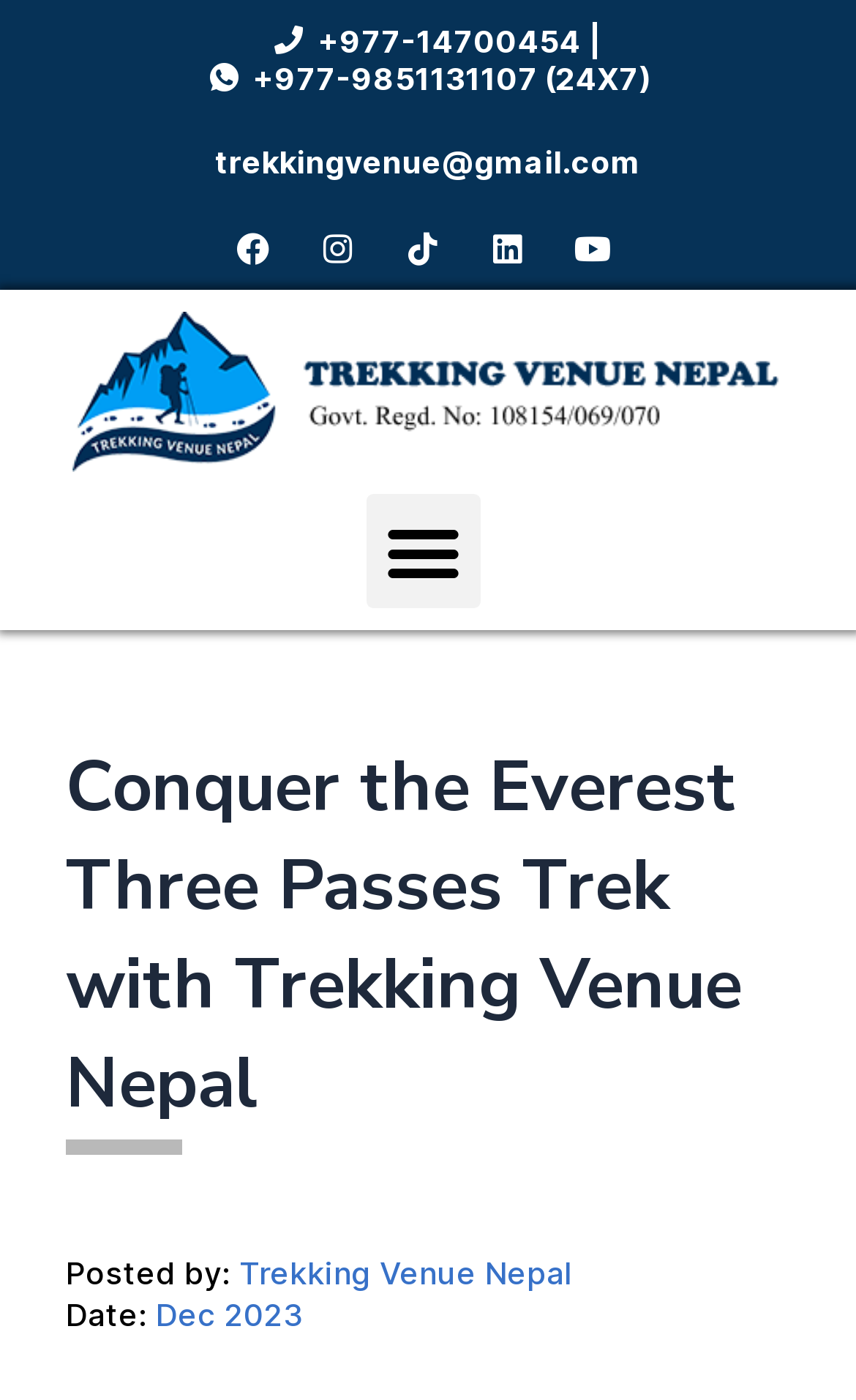What is the date of the posted article?
Examine the image closely and answer the question with as much detail as possible.

I found the date of the posted article by looking at the section of the webpage with the article metadata. The date is written in a static text element with the value 'Dec 2023'.